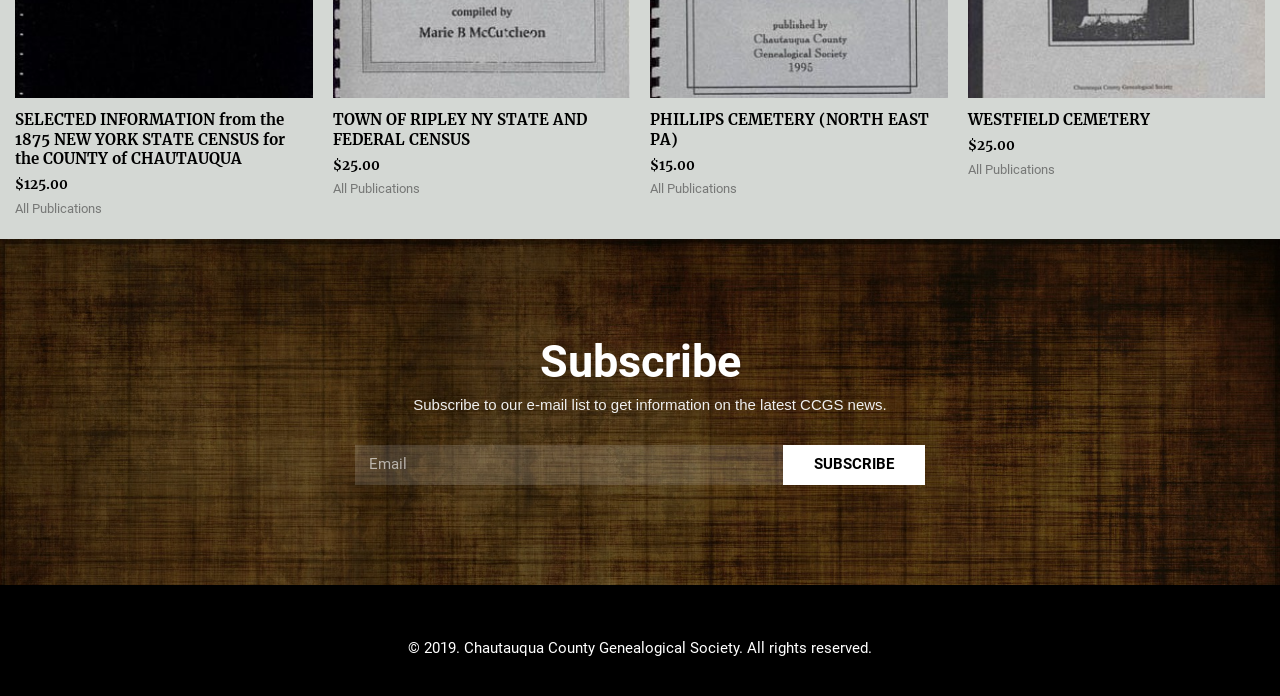Please provide a one-word or short phrase answer to the question:
How many publications are listed?

4